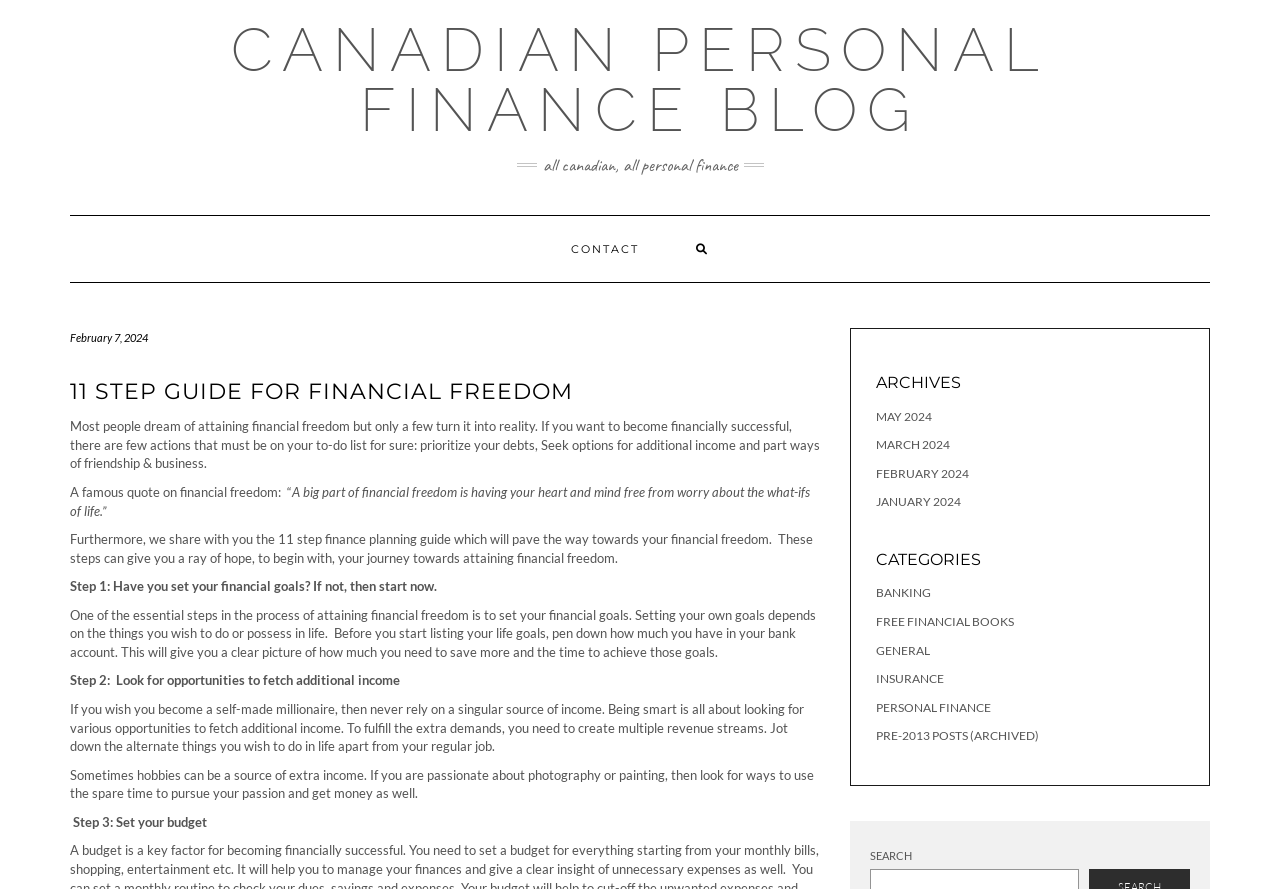Respond to the question below with a single word or phrase: What is the purpose of setting financial goals?

To know how much to save